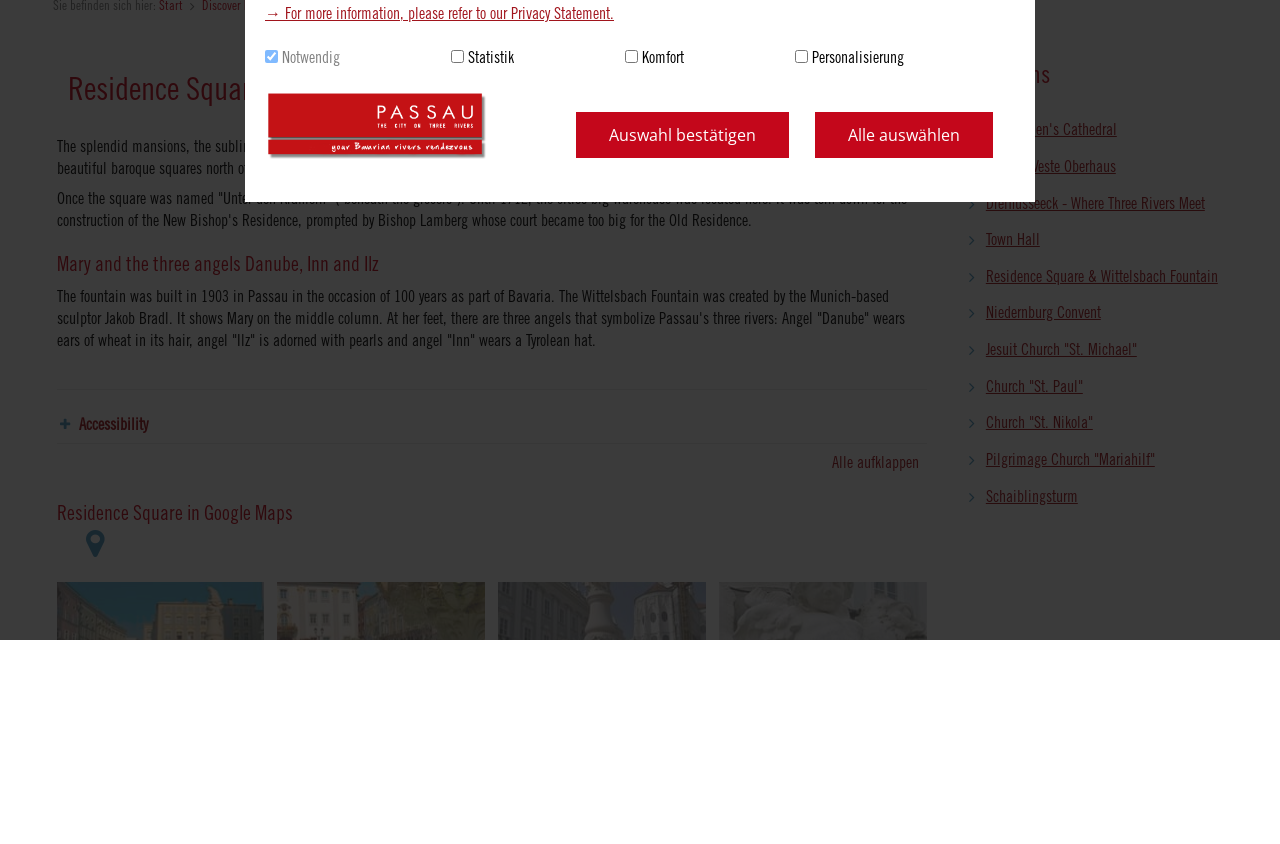Using the provided element description "St. Stephen's Cathedral", determine the bounding box coordinates of the UI element.

[0.747, 0.131, 0.958, 0.175]